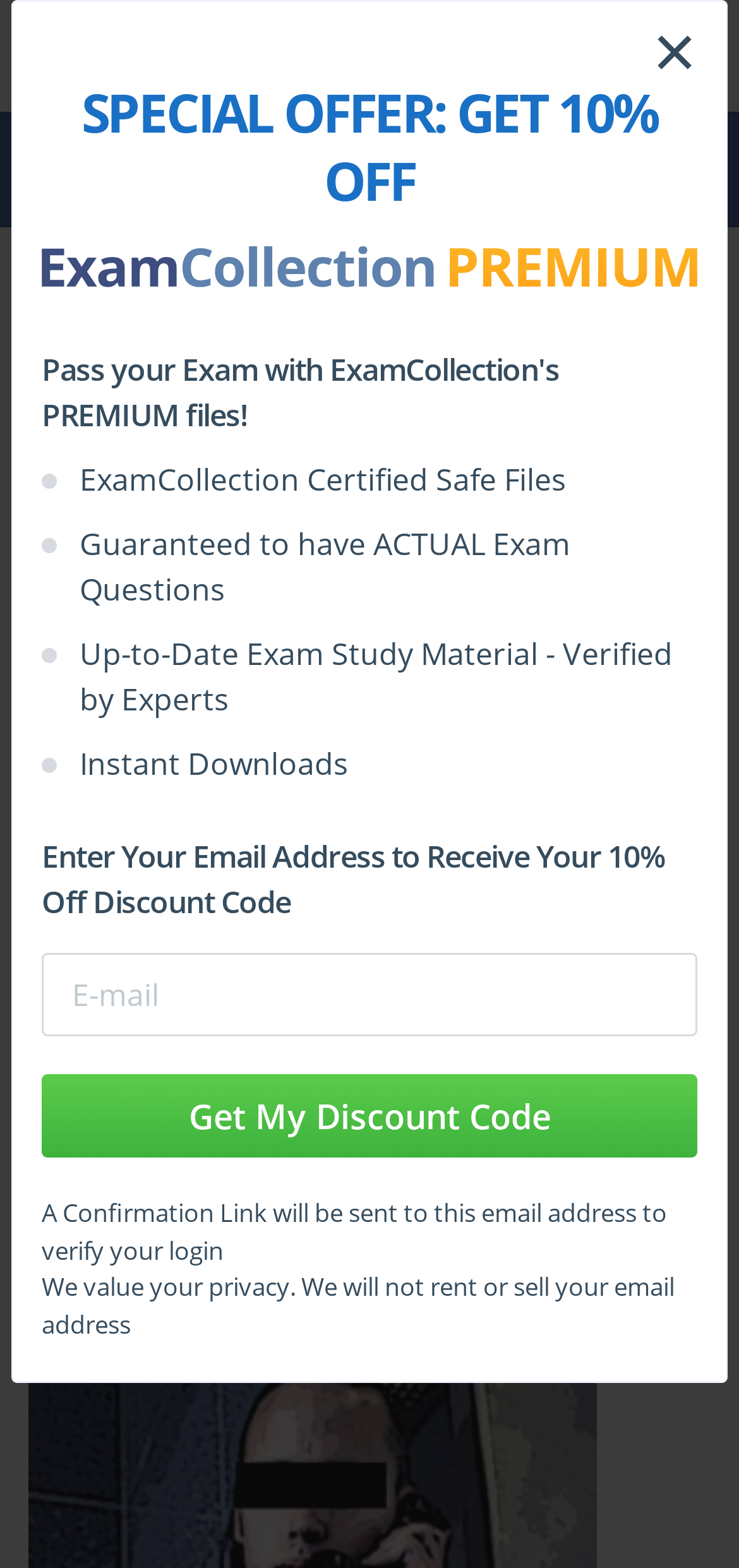What is the purpose of the confirmation link sent to the email address?
Please give a well-detailed answer to the question.

According to the text in the special offer section, 'A Confirmation Link will be sent to this email address to verify your login', which implies that the confirmation link is used to verify the user's login credentials.